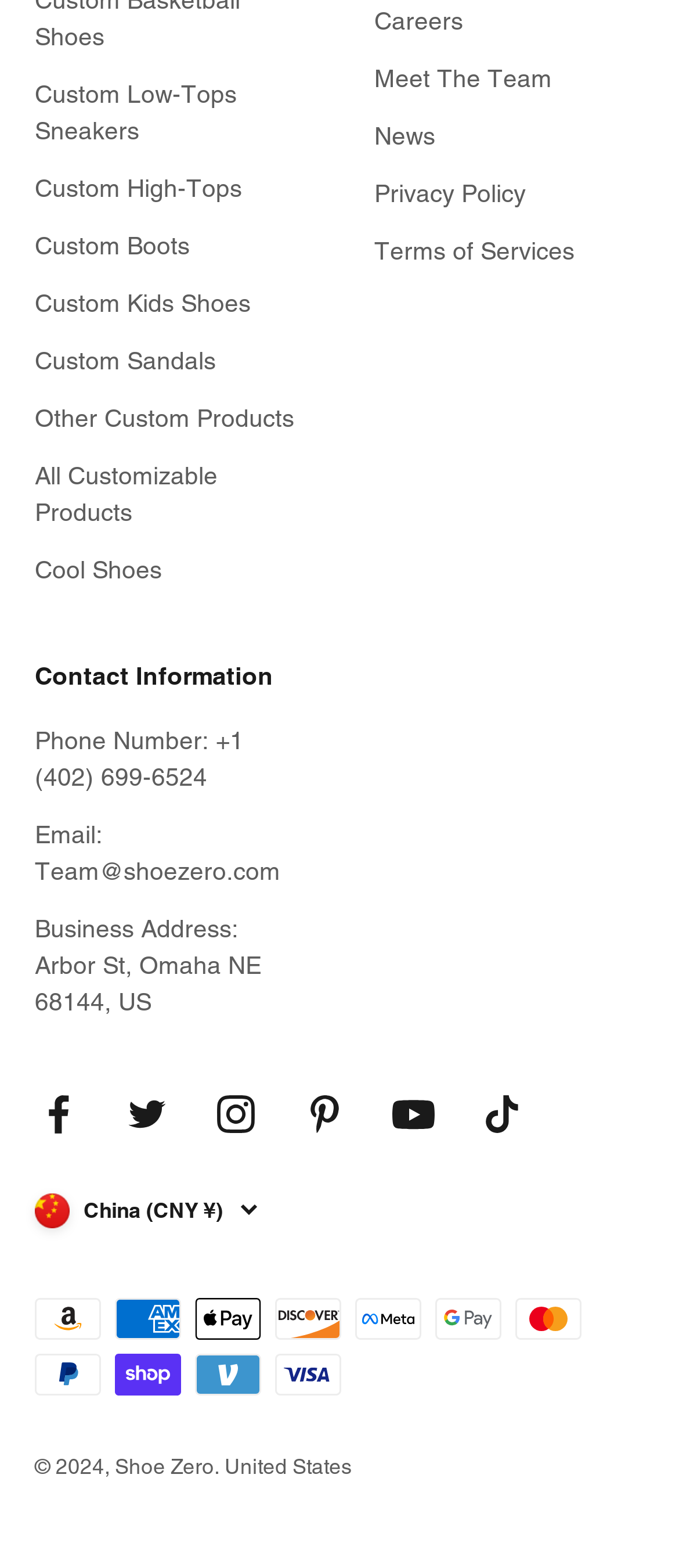Using the webpage screenshot and the element description China (CNY ¥), determine the bounding box coordinates. Specify the coordinates in the format (top-left x, top-left y, bottom-right x, bottom-right y) with values ranging from 0 to 1.

[0.051, 0.761, 0.379, 0.783]